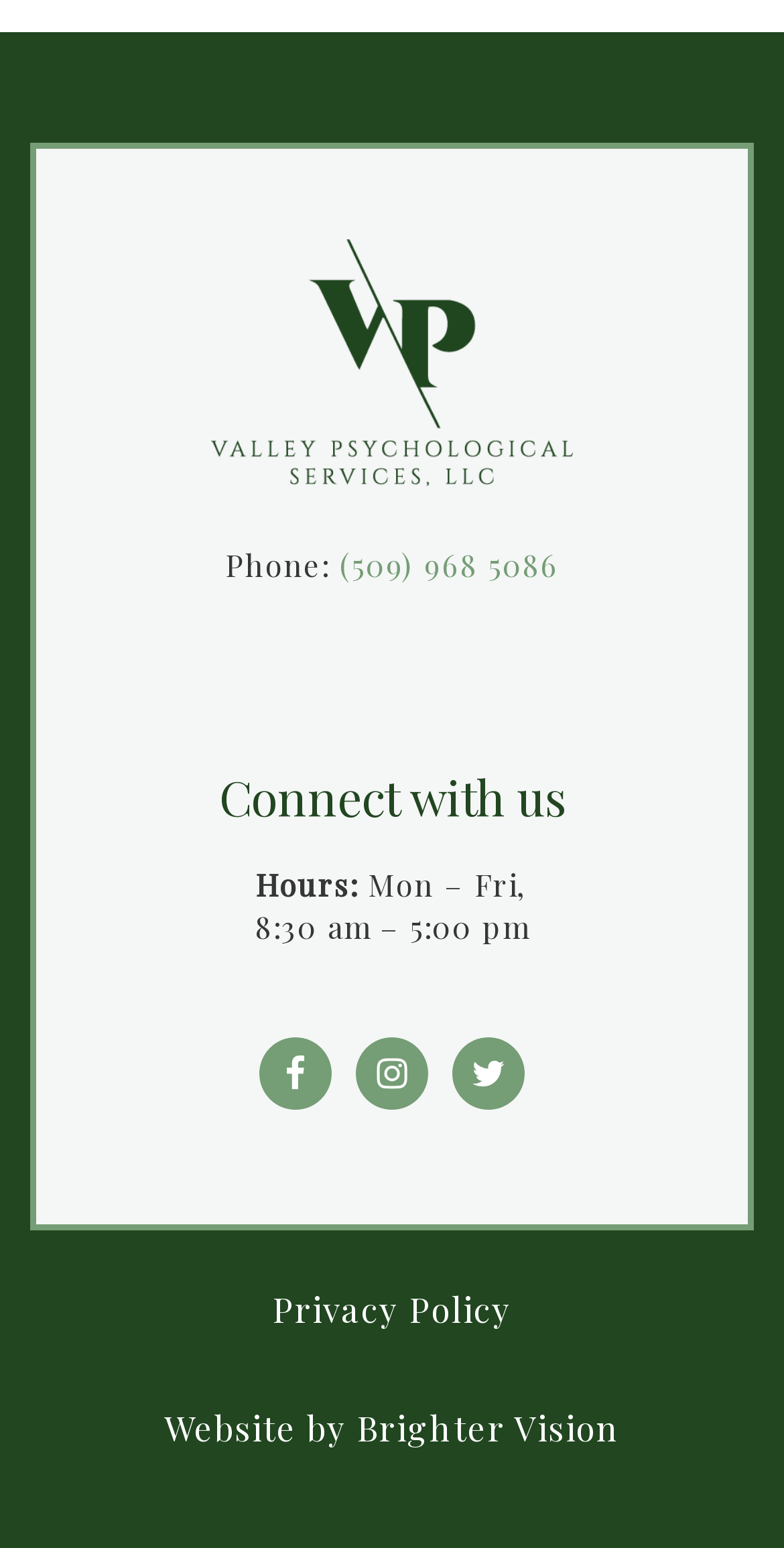Please locate the UI element described by "Twitter" and provide its bounding box coordinates.

[0.577, 0.669, 0.669, 0.715]